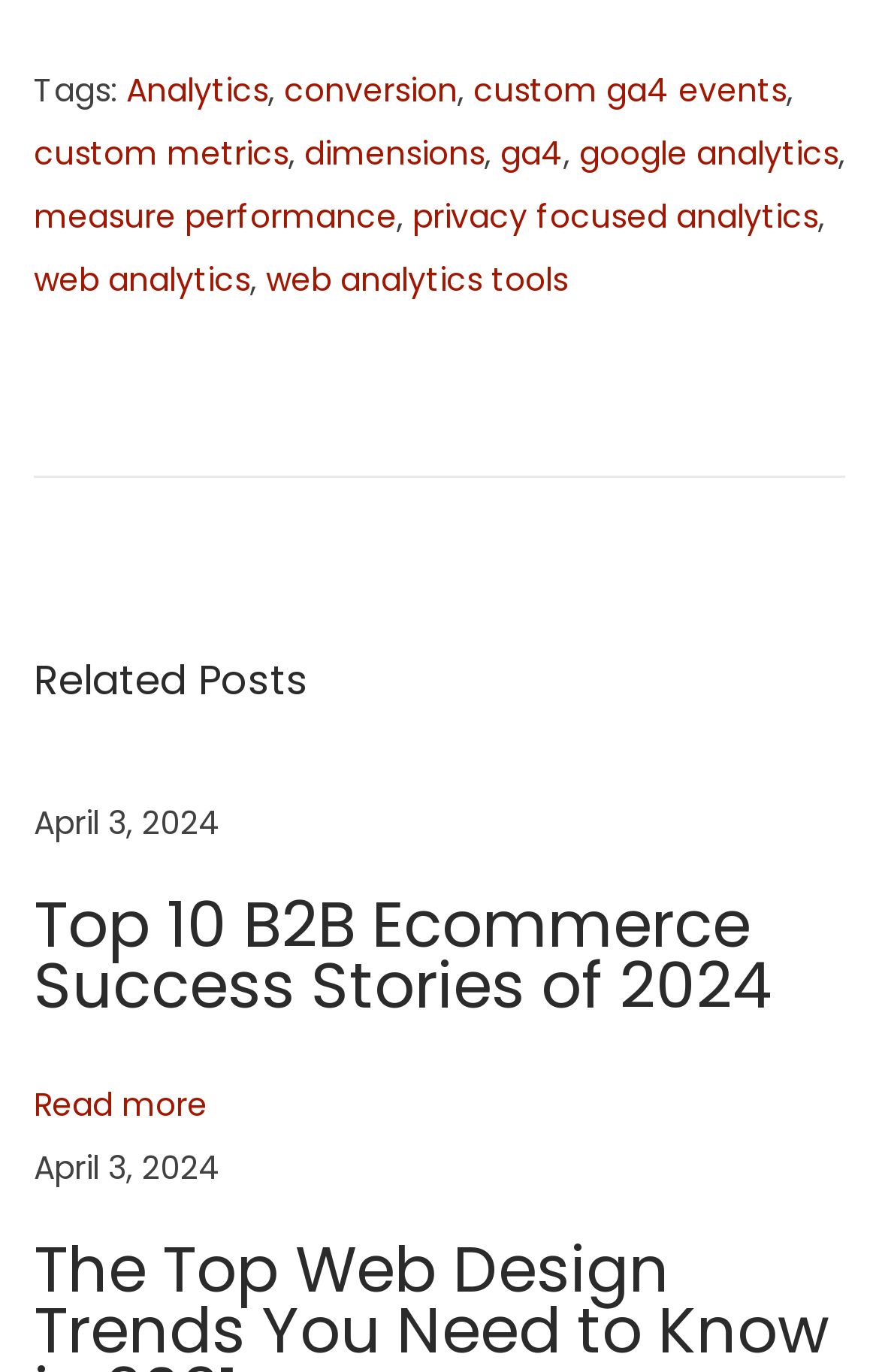Determine the bounding box coordinates for the area that needs to be clicked to fulfill this task: "Check out web analytics tools". The coordinates must be given as four float numbers between 0 and 1, i.e., [left, top, right, bottom].

[0.303, 0.187, 0.646, 0.22]